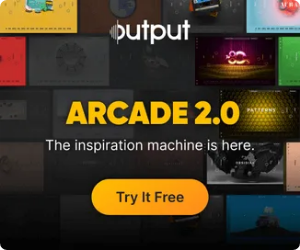What is the tagline of the 'Arcade 2.0' synthesizer software?
Please provide an in-depth and detailed response to the question.

The tagline of the 'Arcade 2.0' synthesizer software is 'The inspiration machine is here', which is displayed alongside the product name in bold, modern typography on the promotional banner.